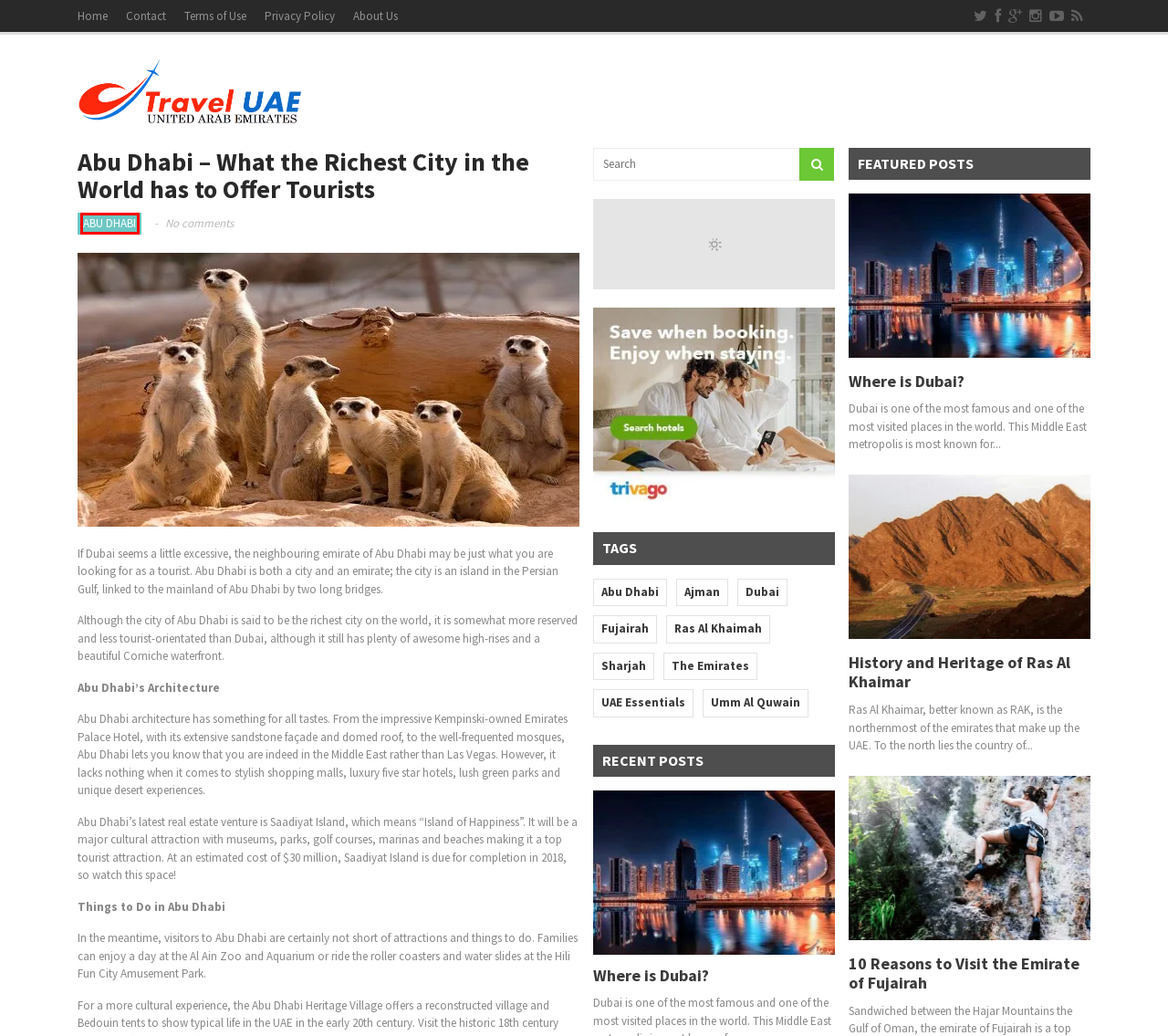You see a screenshot of a webpage with a red bounding box surrounding an element. Pick the webpage description that most accurately represents the new webpage after interacting with the element in the red bounding box. The options are:
A. Privacy Policy | Travel UAE
B. Ras Al Khaimah | Travel UAE
C. Abu Dhabi | Travel UAE
D. Dubai | Travel UAE
E. Where is Dubai? | Travel UAE
F. Fujairah | Travel UAE
G. UAE Essentials | Travel UAE
H. The Emirates | Travel UAE

C